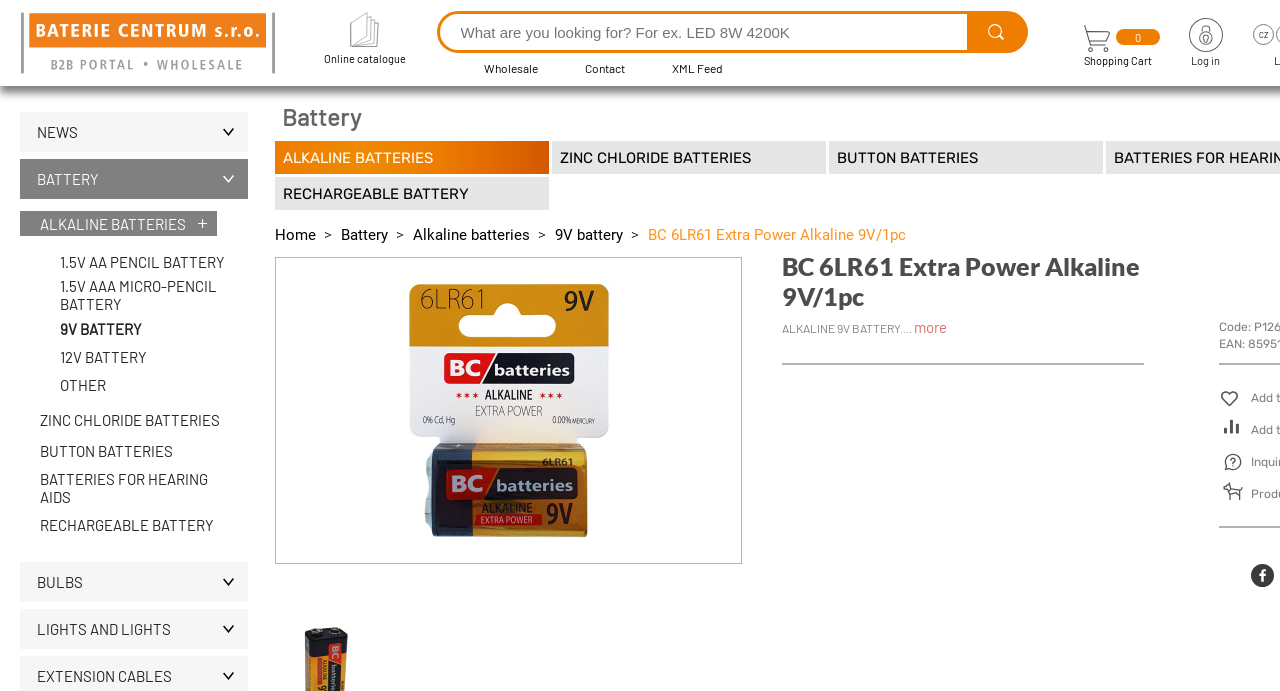Please provide the bounding box coordinates for the element that needs to be clicked to perform the instruction: "View product details of BC 6LR61 Extra Power Alkaline 9V/1pc". The coordinates must consist of four float numbers between 0 and 1, formatted as [left, top, right, bottom].

[0.216, 0.373, 0.579, 0.815]